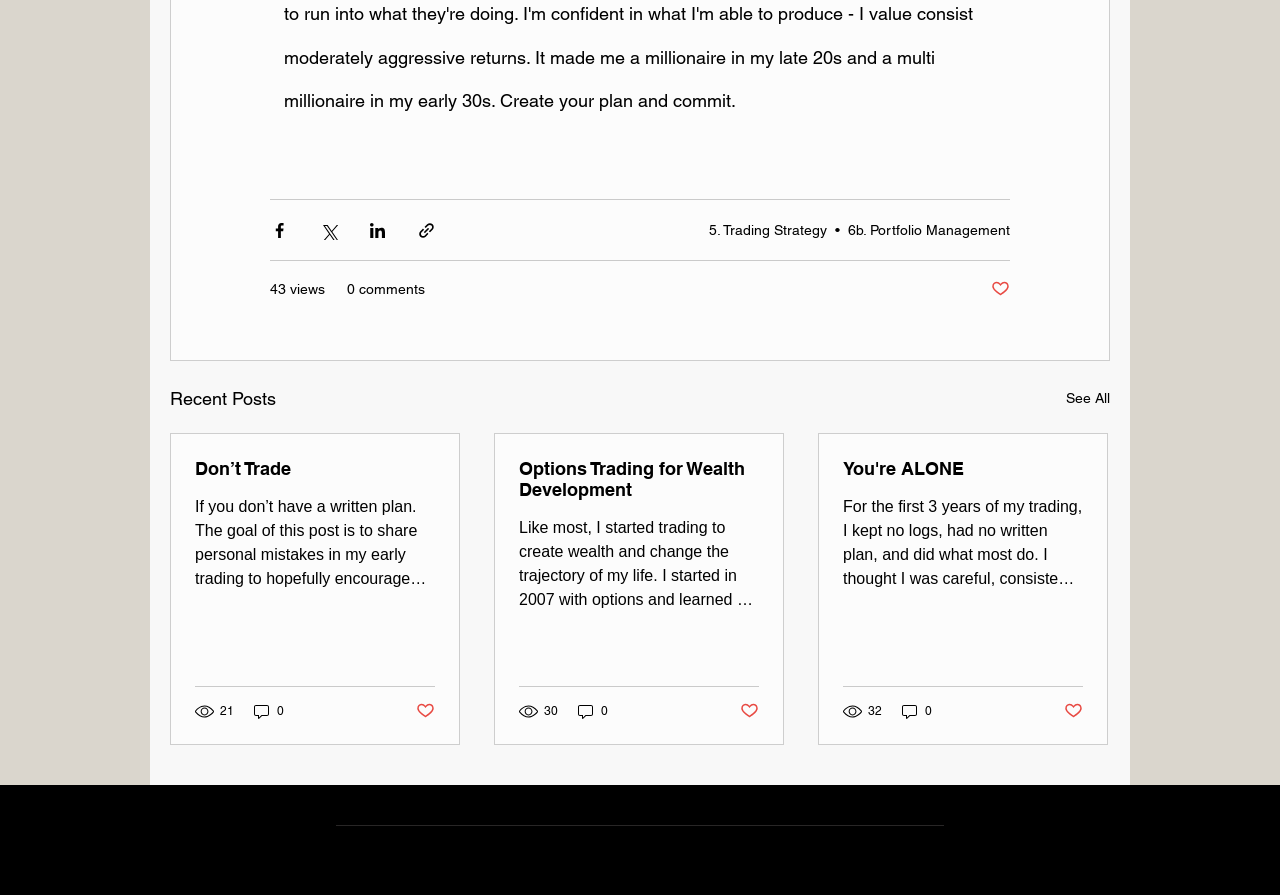Respond to the question below with a single word or phrase: What is the purpose of the buttons with heart icons?

To like a post